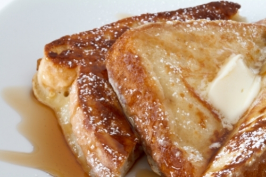What is the texture of the interior of the French toast?
Please provide a comprehensive answer based on the information in the image.

The caption describes the interior of the French toast as soft and fluffy, indicating that it has a delicate and airy texture, which is typical of well-cooked French toast.